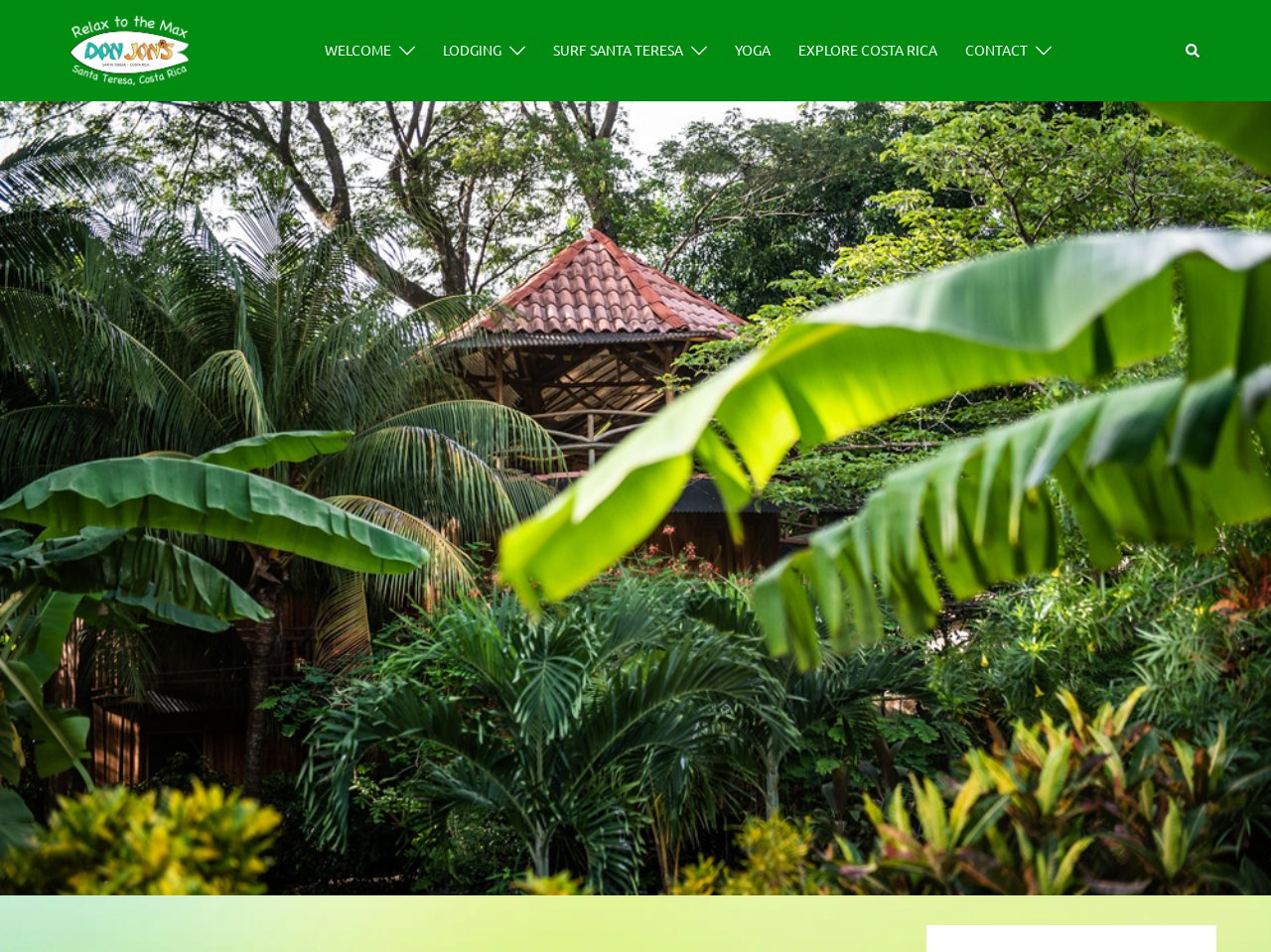Locate the bounding box coordinates of the clickable region to complete the following instruction: "go to the homepage."

[0.055, 0.041, 0.149, 0.06]